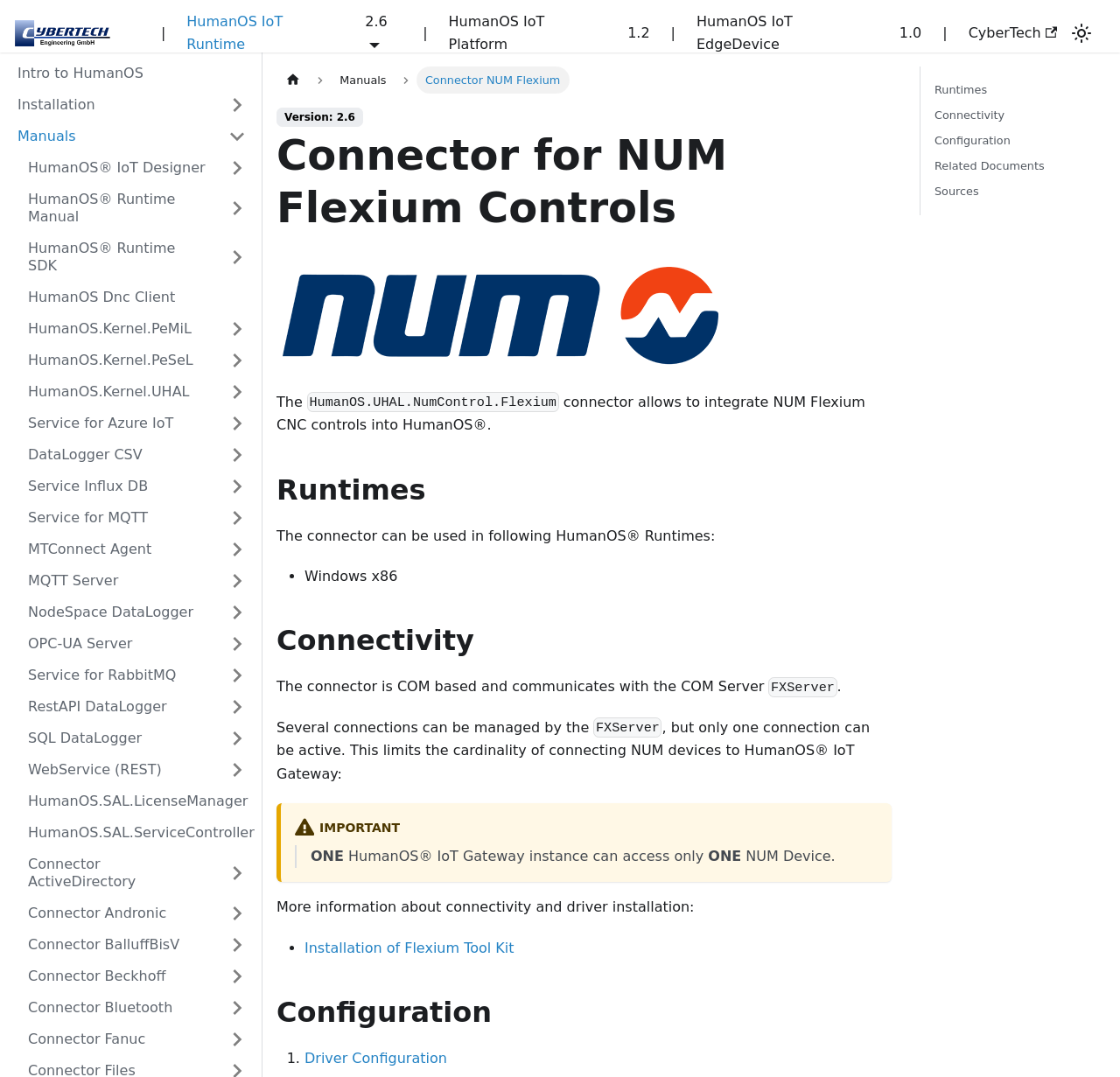Locate the coordinates of the bounding box for the clickable region that fulfills this instruction: "View Connector for NUM Flexium Controls".

[0.247, 0.119, 0.796, 0.217]